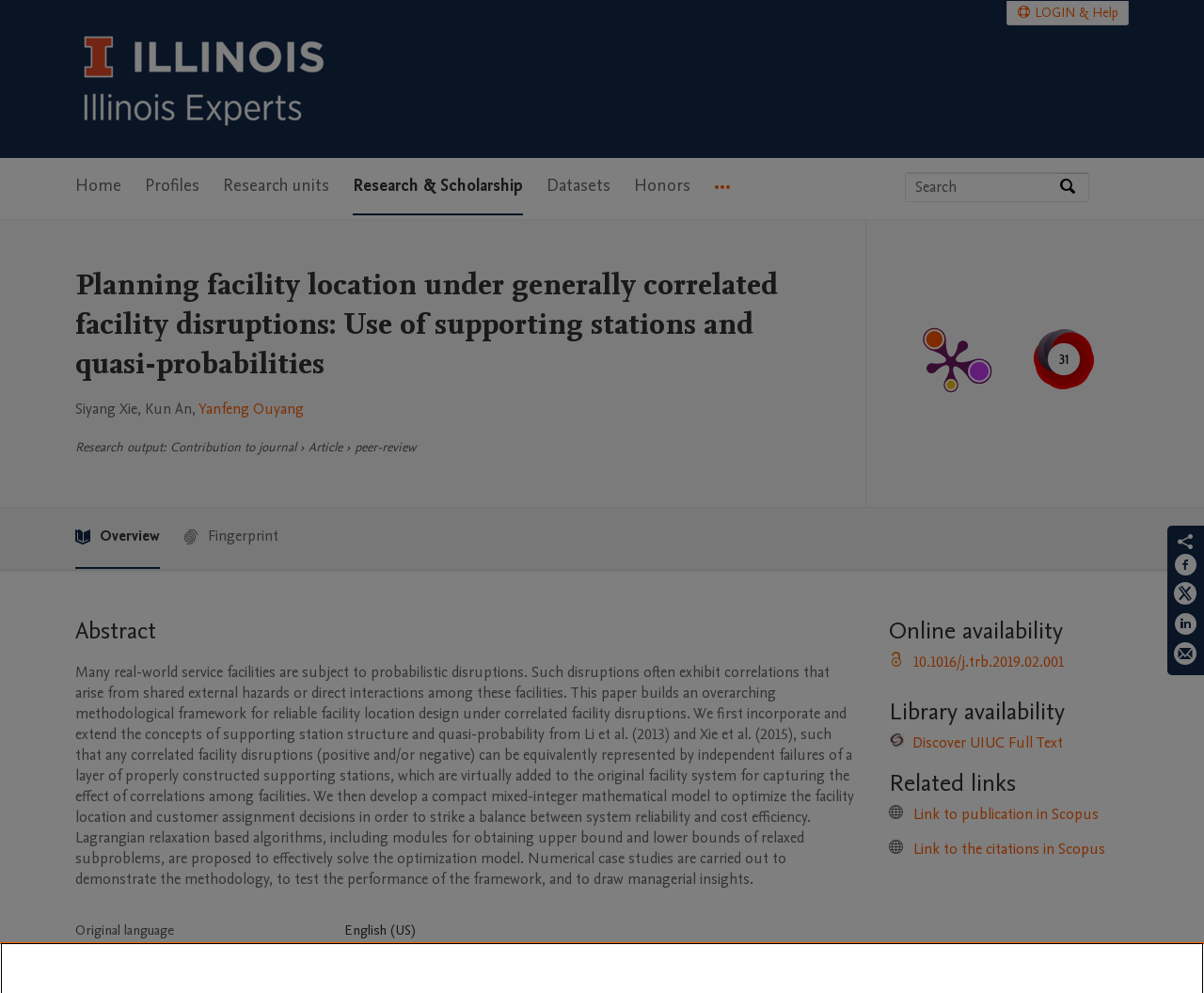Pinpoint the bounding box coordinates of the element you need to click to execute the following instruction: "Search by expertise, name or affiliation". The bounding box should be represented by four float numbers between 0 and 1, in the format [left, top, right, bottom].

[0.752, 0.174, 0.879, 0.203]